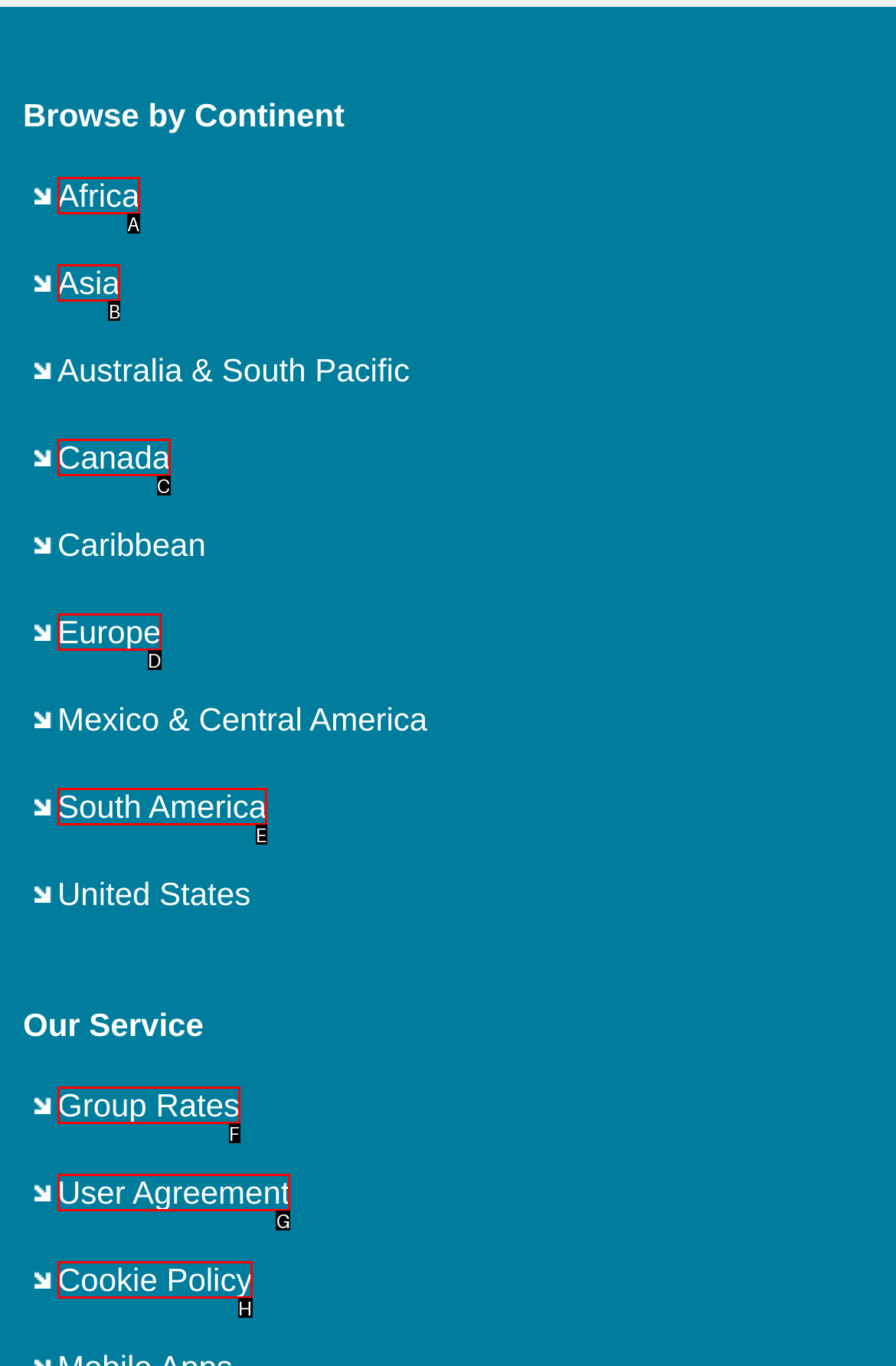With the provided description: Group Rates, select the most suitable HTML element. Respond with the letter of the selected option.

F